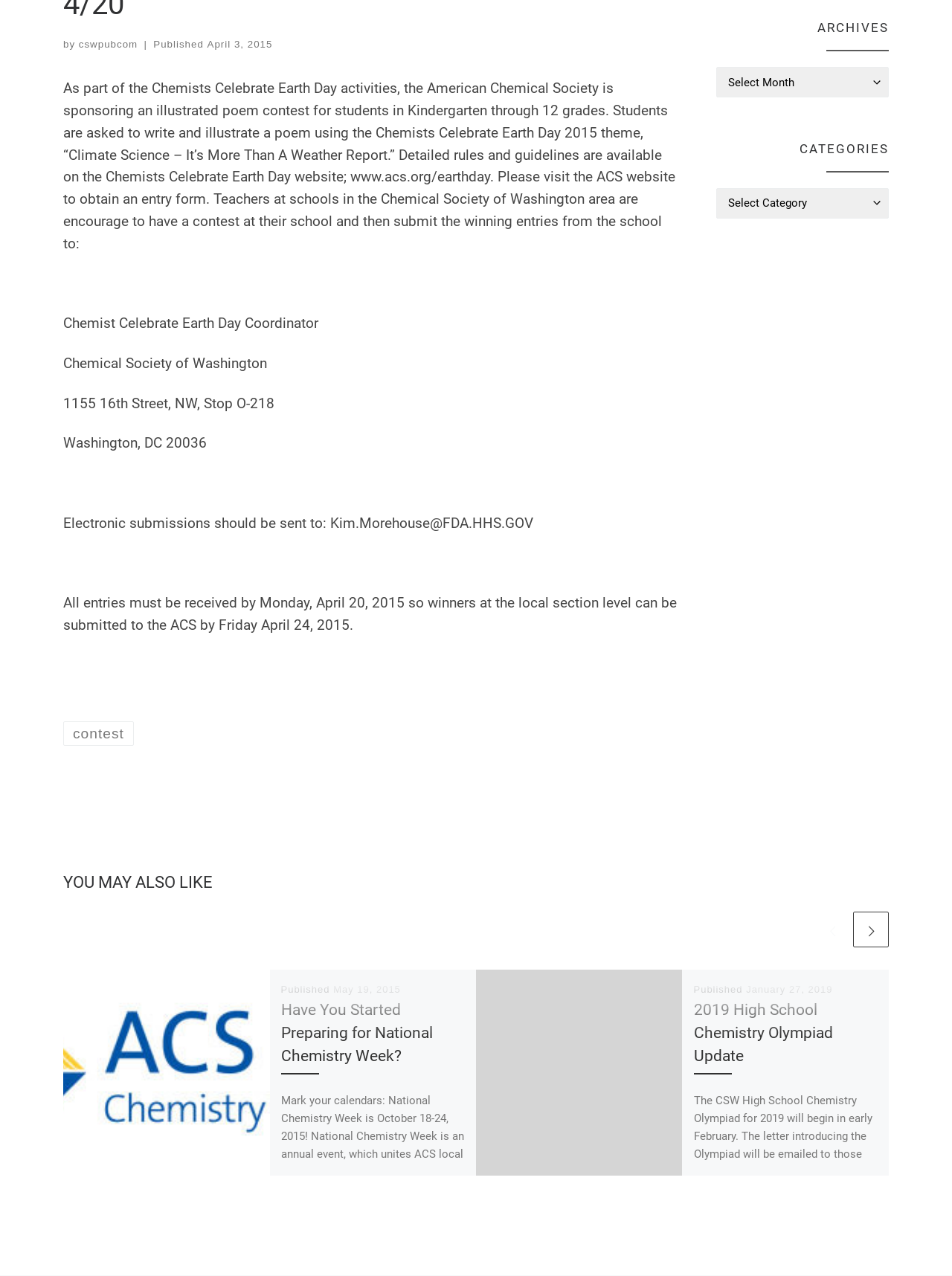Calculate the bounding box coordinates for the UI element based on the following description: "cswpubcom". Ensure the coordinates are four float numbers between 0 and 1, i.e., [left, top, right, bottom].

[0.083, 0.031, 0.145, 0.039]